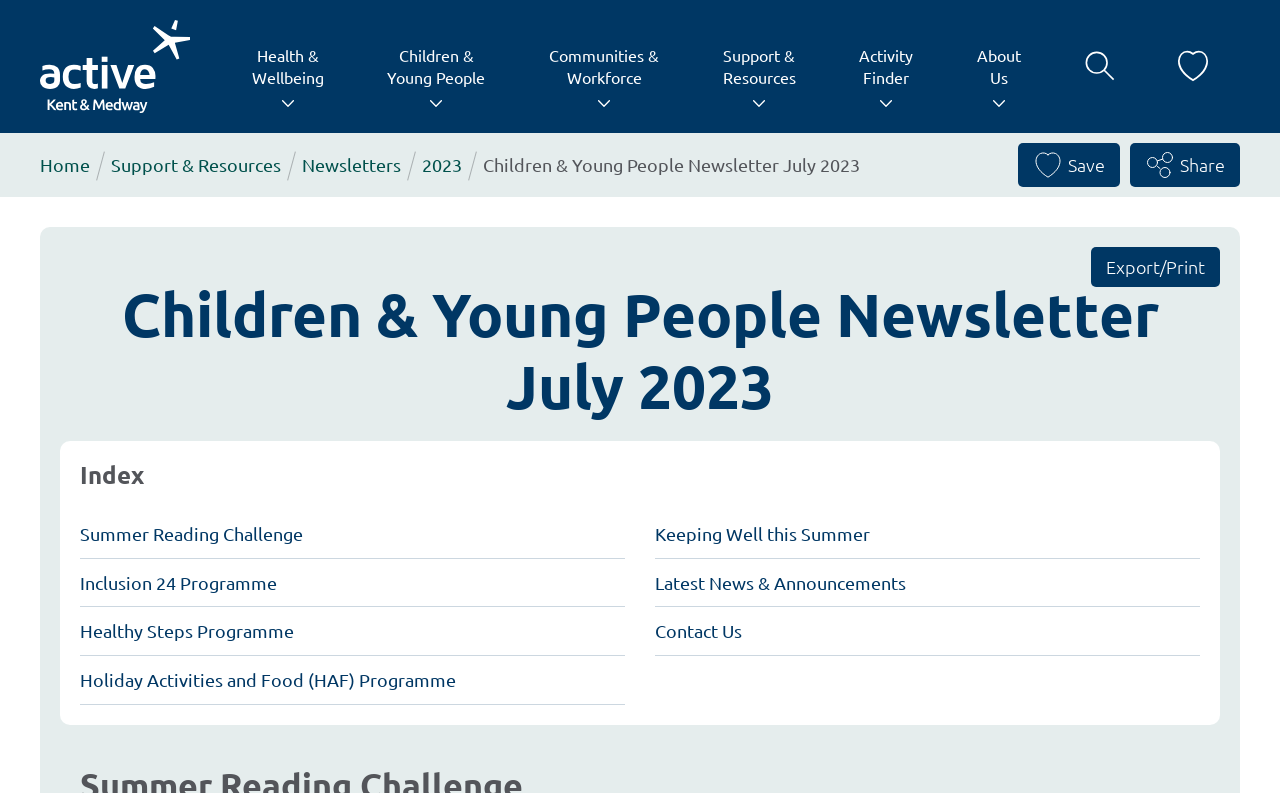Please locate the bounding box coordinates of the element that needs to be clicked to achieve the following instruction: "Click on the 'Share Children & Young People Newsletter July 2023' button". The coordinates should be four float numbers between 0 and 1, i.e., [left, top, right, bottom].

[0.883, 0.18, 0.969, 0.236]